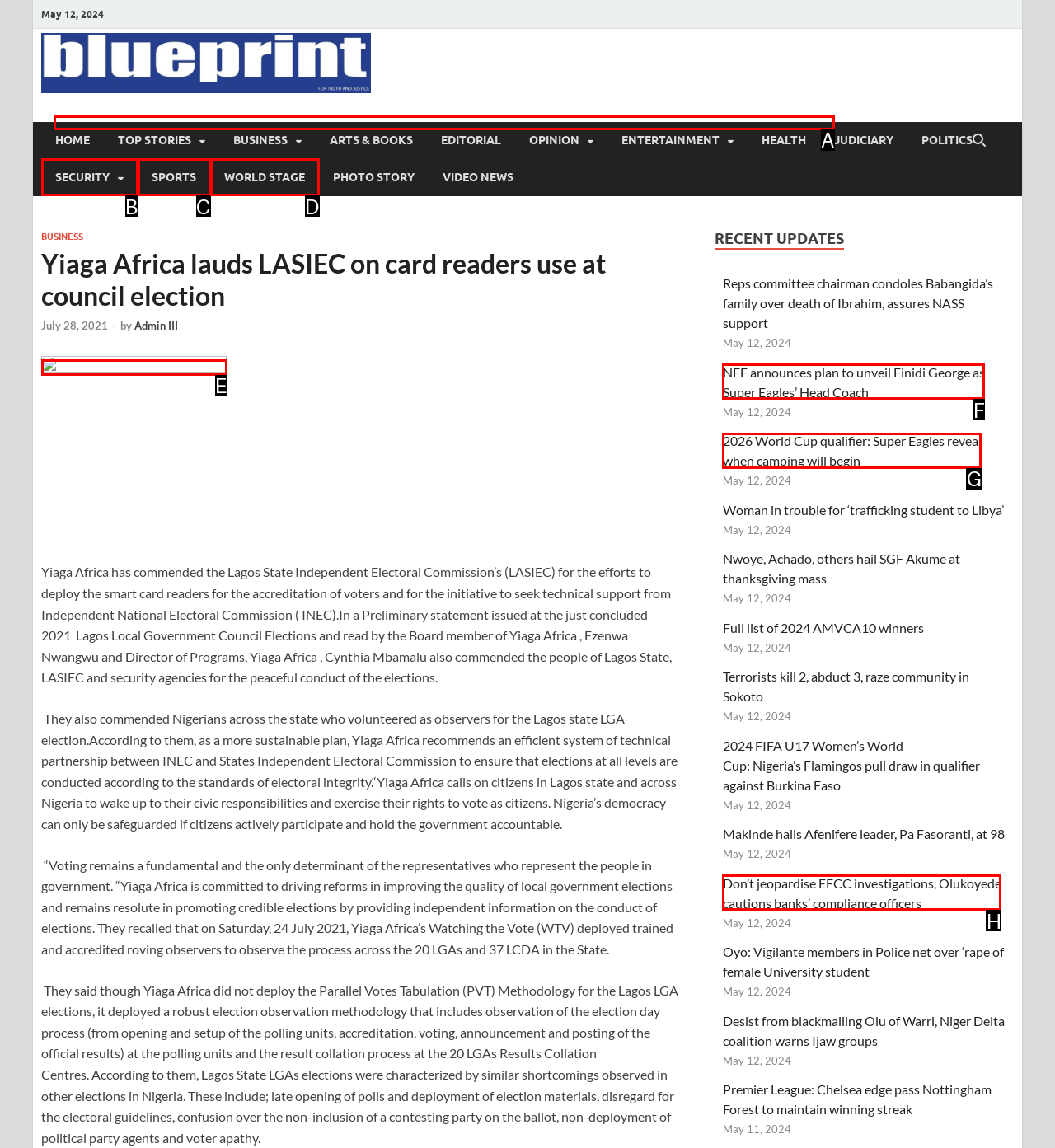Identify the letter of the option to click in order to Read the news behind the news on burning National issues. Answer with the letter directly.

A